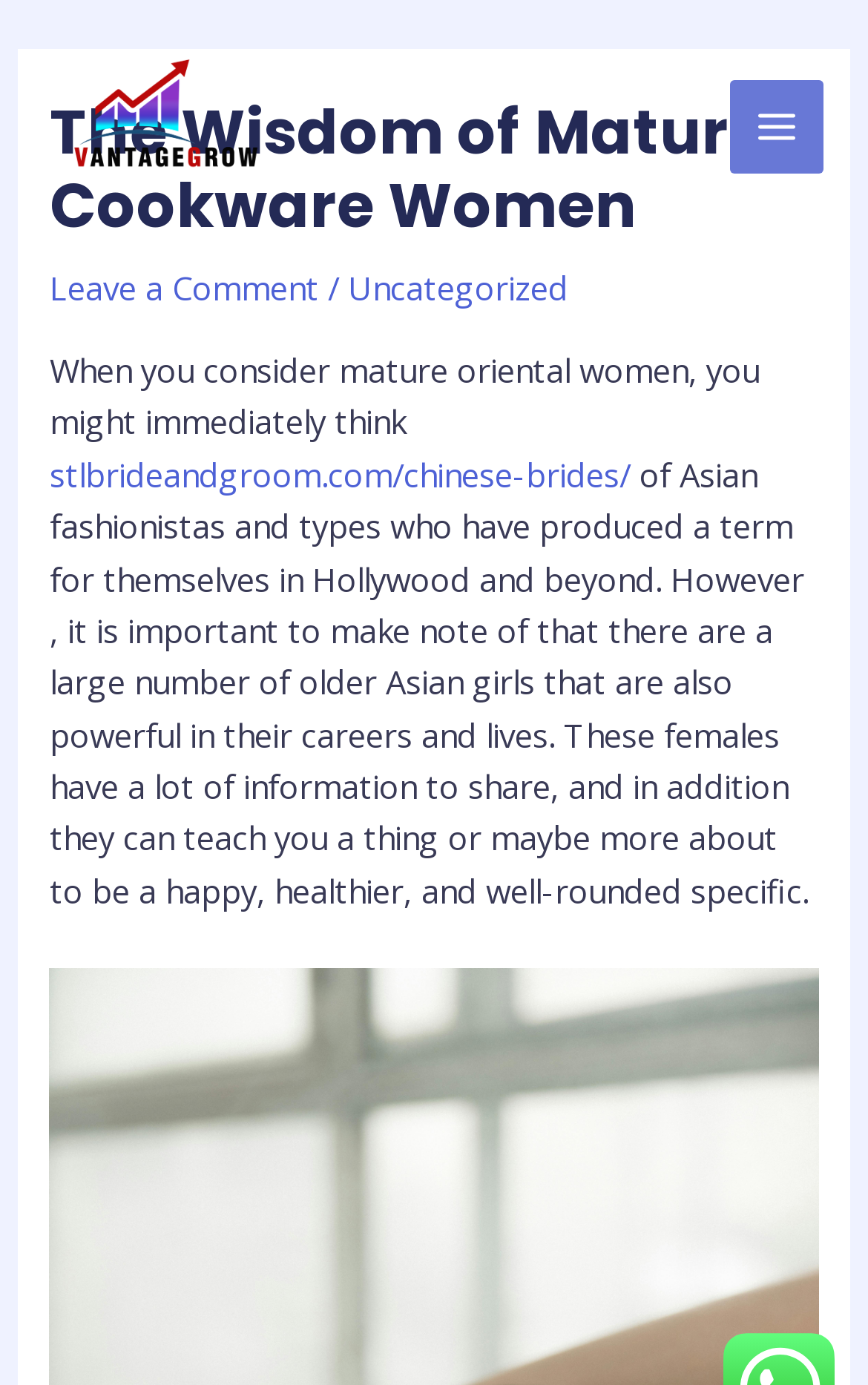Give a comprehensive overview of the webpage, including key elements.

The webpage is about the wisdom of mature Asian women, specifically those who are successful in their careers and lives. At the top left of the page, there is a link to "Vantagegrow". On the top right, there is a button labeled "MAIN MENU" with an image beside it. Below the button, there is a header section that spans almost the entire width of the page. 

In the header section, there is a heading that reads "The Wisdom of Mature Cookware Women". Below the heading, there are three links: "Leave a Comment", "Uncategorized", and a separator in between. 

The main content of the page starts with a paragraph of text that discusses the stereotype of mature Asian women and how they are often overlooked despite their accomplishments. The text also mentions that these women have valuable life lessons to share. There is a link to "stlbrideandgroom.com/chinese-brides/" within the paragraph. The text continues to describe the wisdom and experiences of these women, highlighting their ability to teach others about living a happy, healthy, and well-rounded life.